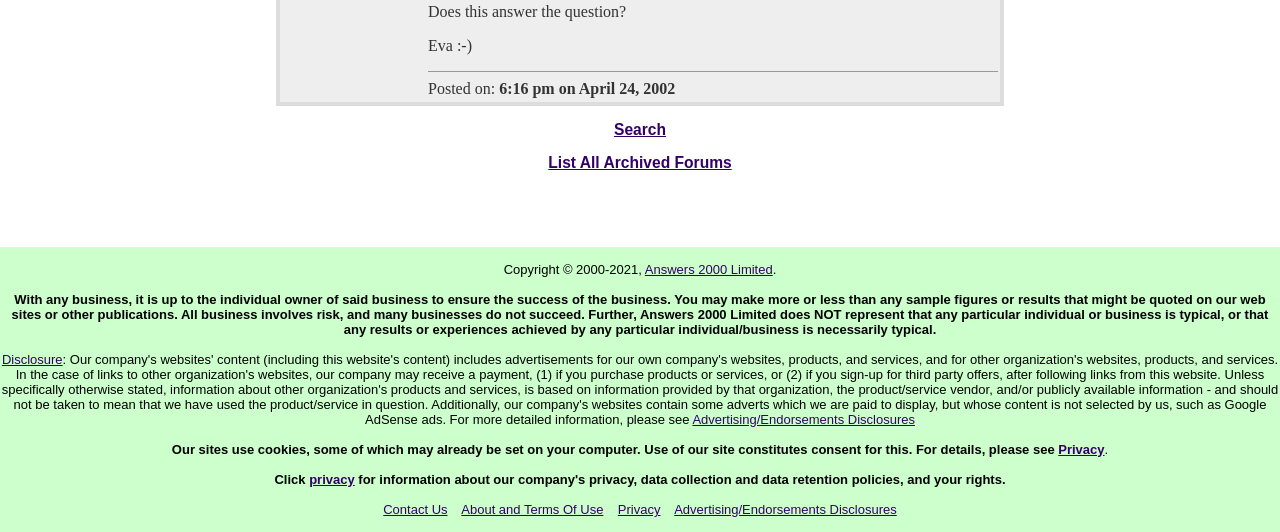Identify the bounding box coordinates for the region of the element that should be clicked to carry out the instruction: "Read Disclosure". The bounding box coordinates should be four float numbers between 0 and 1, i.e., [left, top, right, bottom].

[0.001, 0.662, 0.049, 0.69]